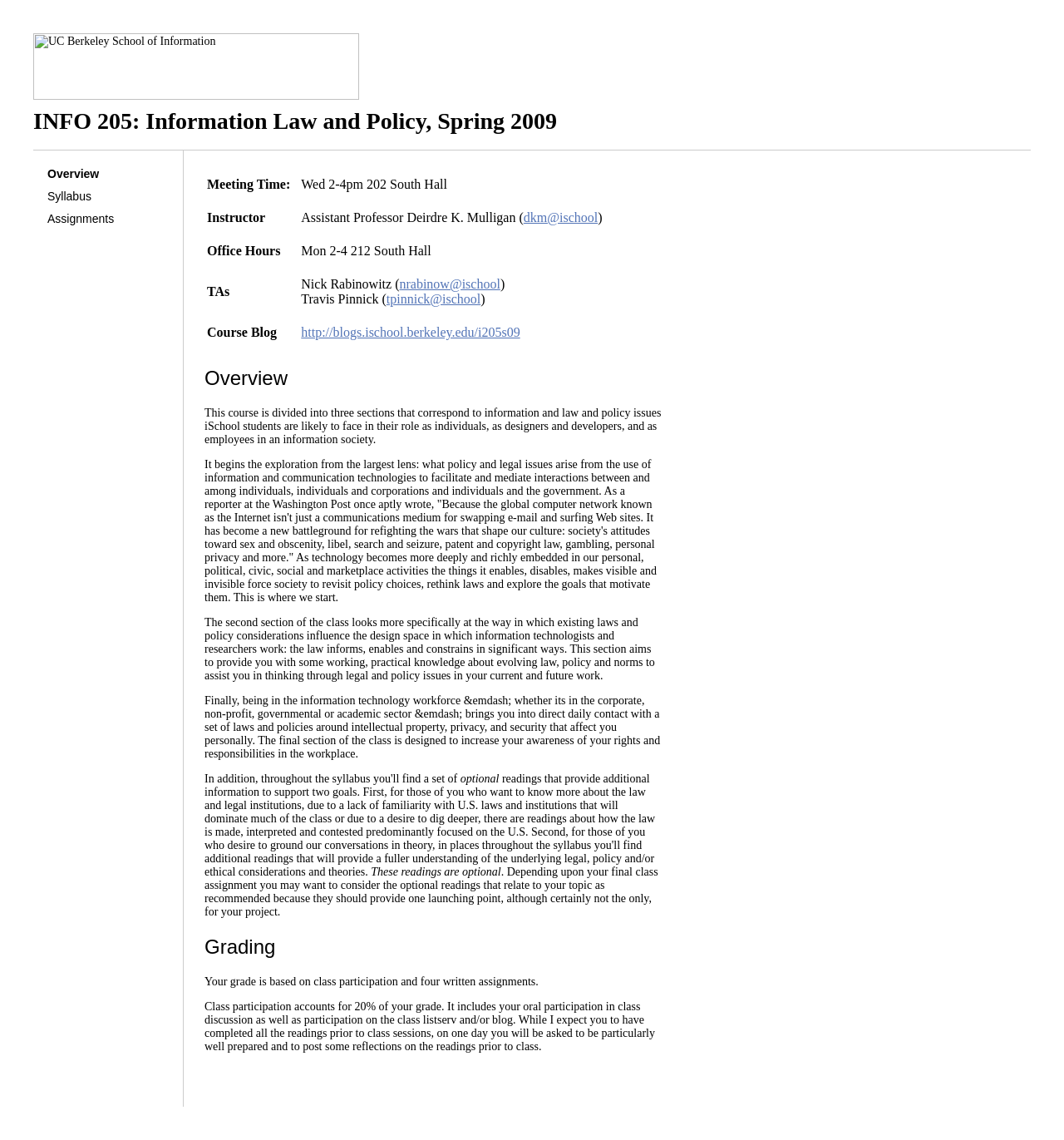Who is the instructor of the course?
Observe the image and answer the question with a one-word or short phrase response.

Assistant Professor Deirdre K. Mulligan